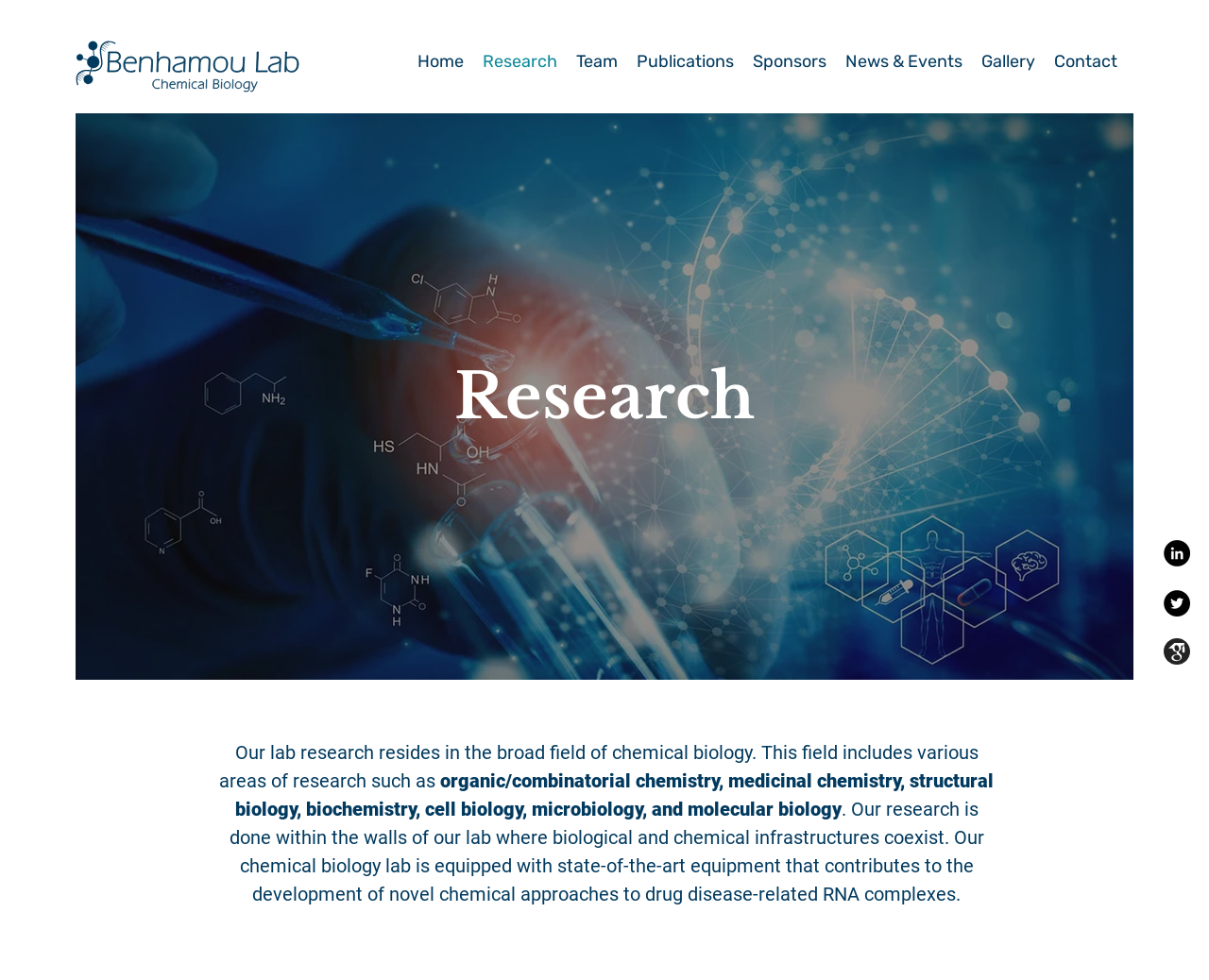What is the equipment used in the chemical biology lab?
Give a comprehensive and detailed explanation for the question.

I found this information by reading the text on the webpage, which states 'Our chemical biology lab is equipped with state-of-the-art equipment that contributes to the development of novel chemical approaches to drug disease-related RNA complexes.'